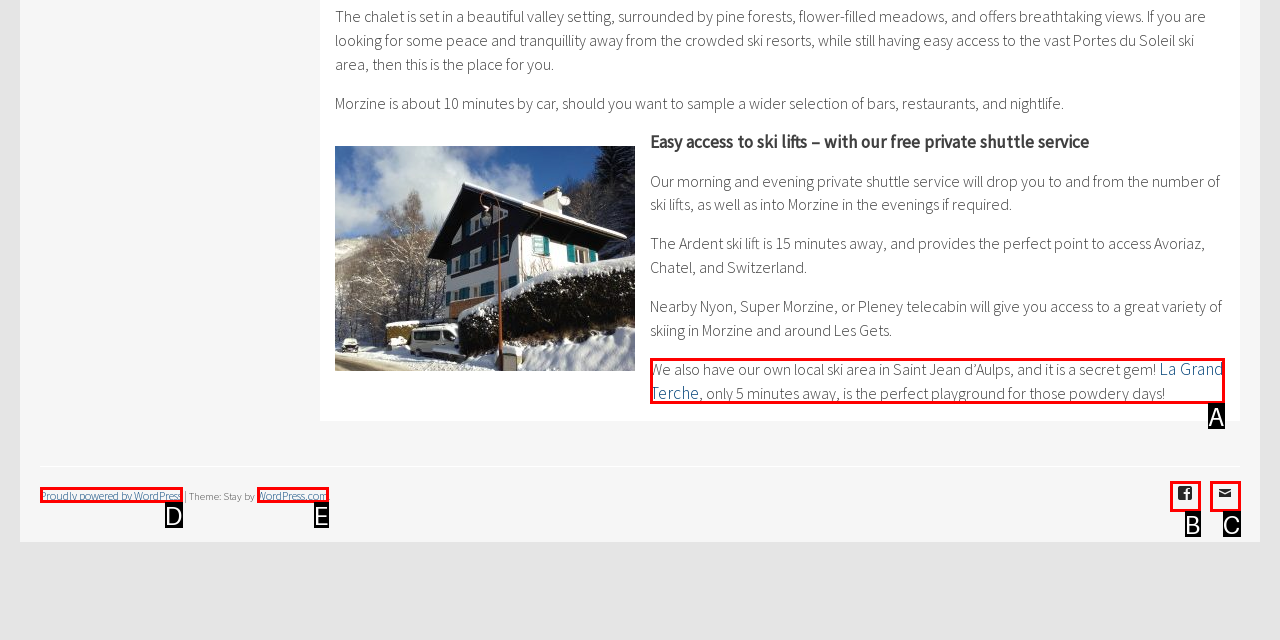Determine which HTML element matches the given description: Facebook. Provide the corresponding option's letter directly.

B